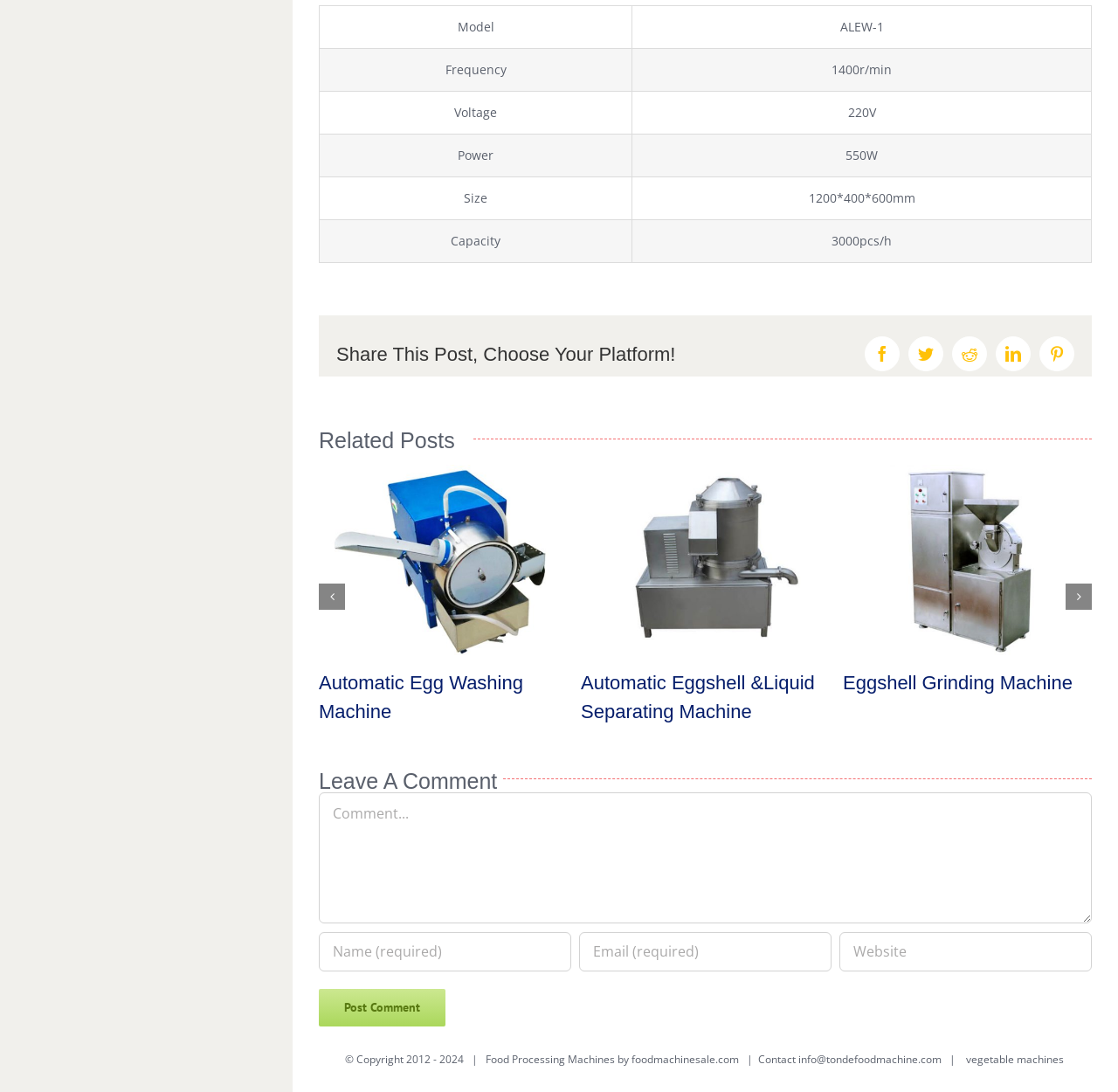Find the bounding box coordinates for the HTML element described as: "Gallery". The coordinates should consist of four float values between 0 and 1, i.e., [left, top, right, bottom].

[0.154, 0.492, 0.194, 0.533]